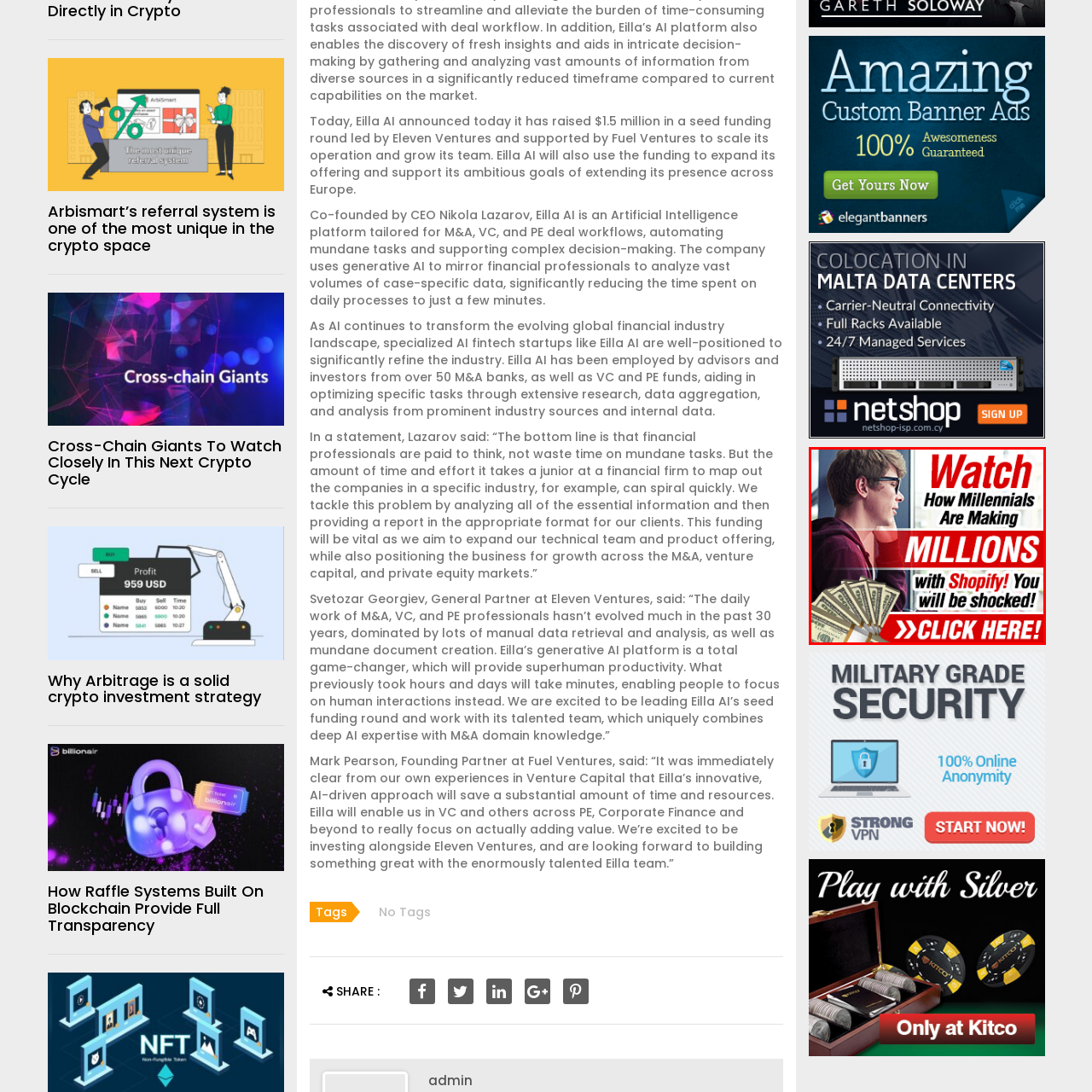What is the purpose of the burst graphic in the design? Inspect the image encased in the red bounding box and answer using only one word or a brief phrase.

Indicating excitement